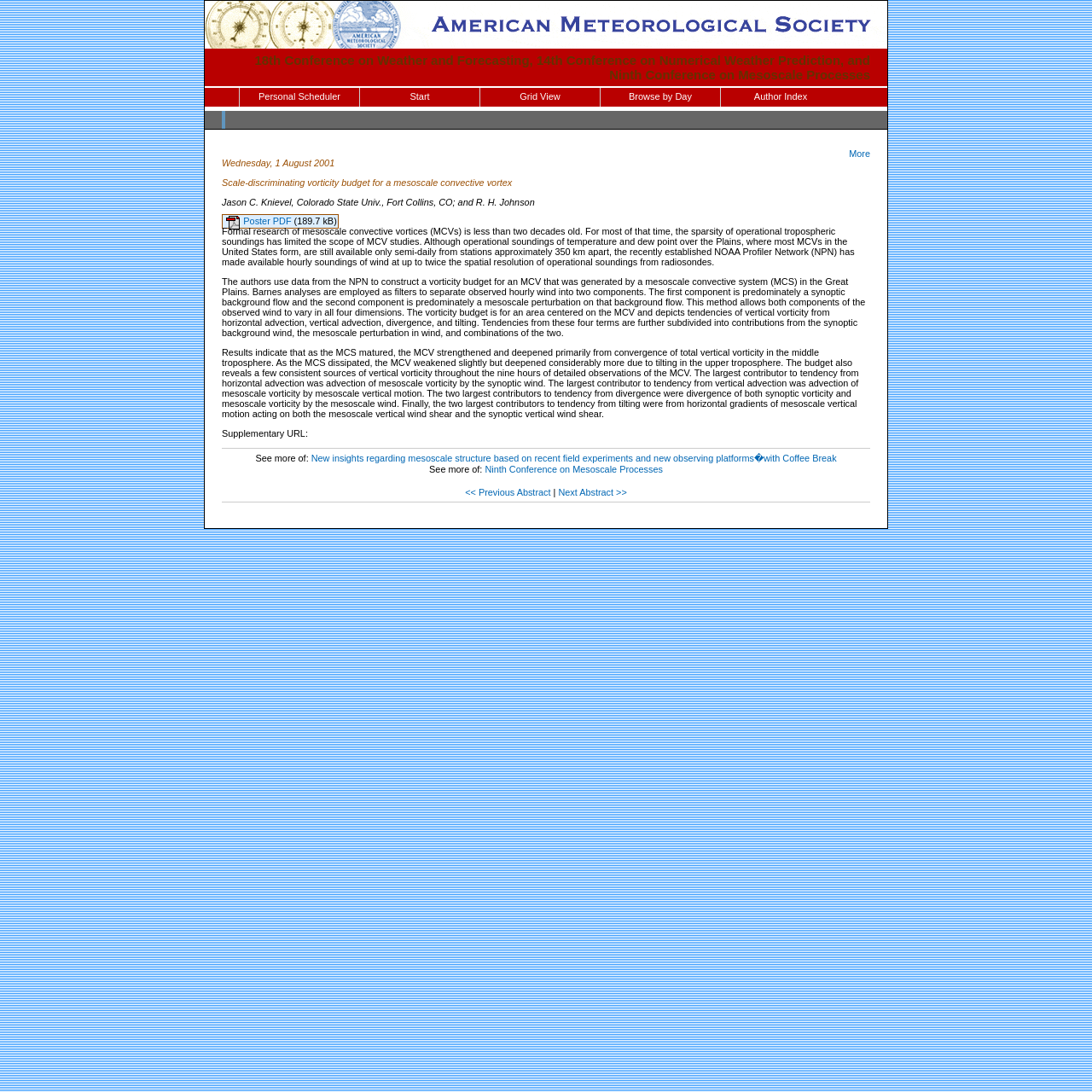Point out the bounding box coordinates of the section to click in order to follow this instruction: "Download the poster PDF".

[0.207, 0.198, 0.269, 0.223]